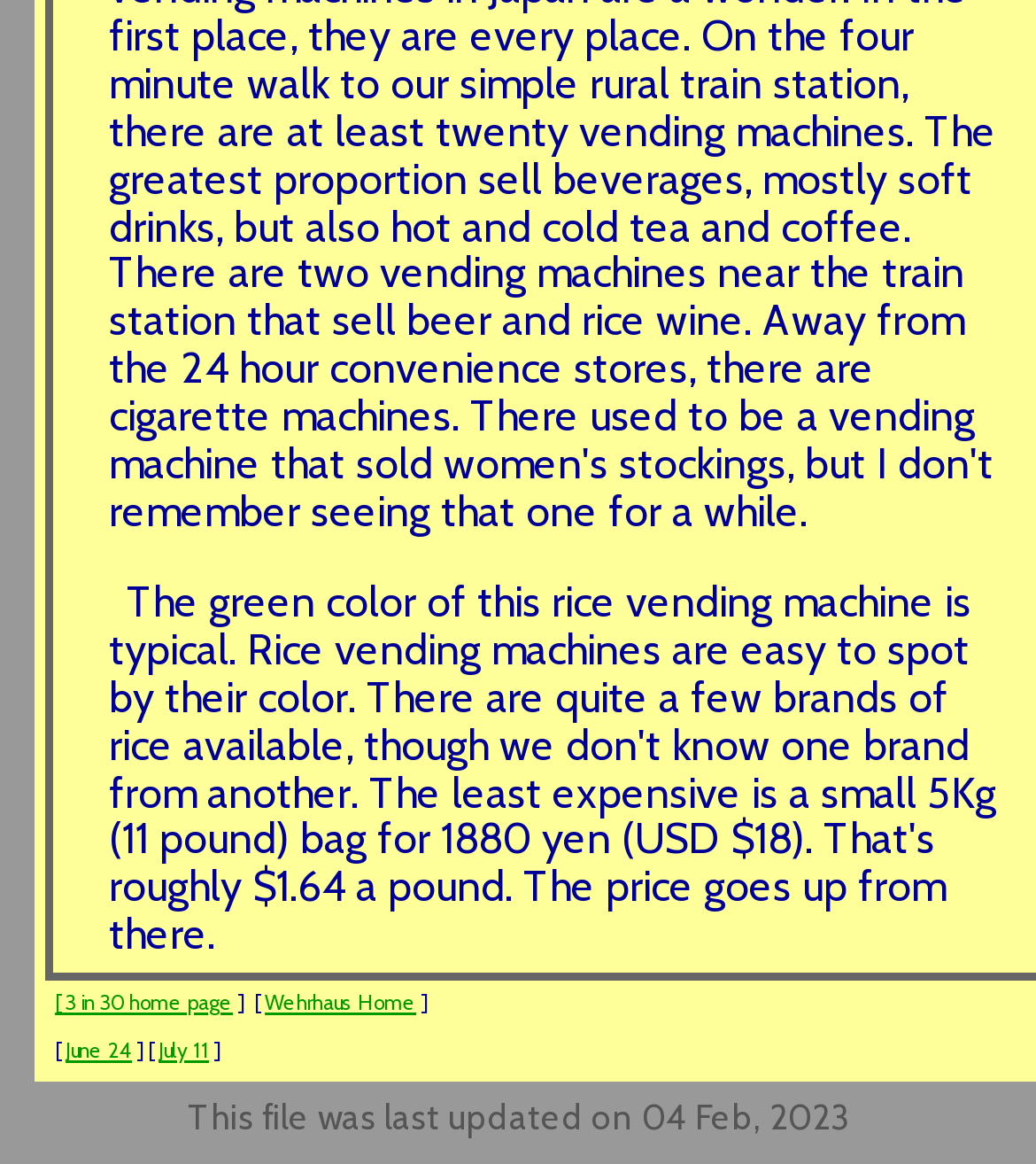What is the date of the last update?
Make sure to answer the question with a detailed and comprehensive explanation.

I found the answer by looking at the static text at the bottom of the page, which says 'This file was last updated on 04 Feb, 2023'.